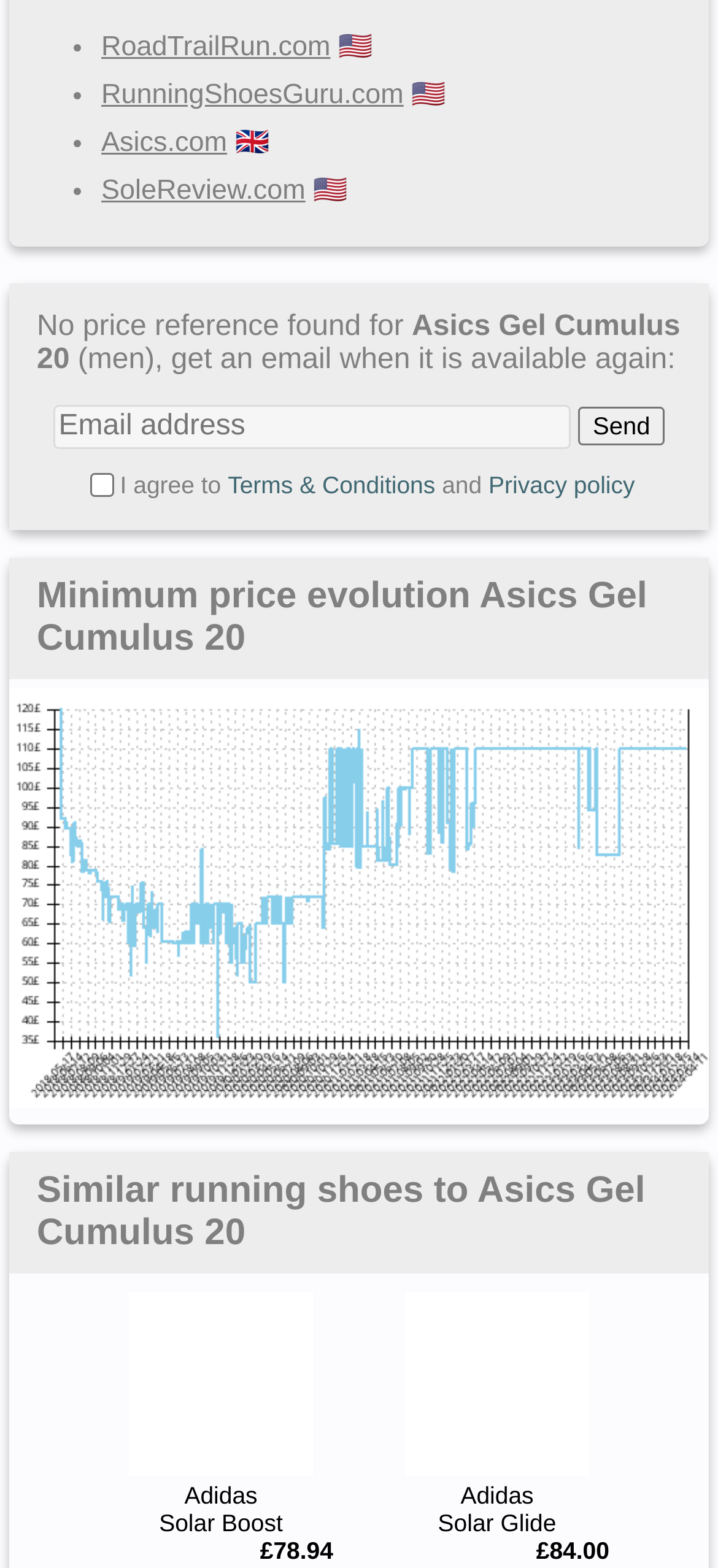Provide the bounding box coordinates, formatted as (top-left x, top-left y, bottom-right x, bottom-right y), with all values being floating point numbers between 0 and 1. Identify the bounding box of the UI element that matches the description: Privacy policy

[0.68, 0.3, 0.884, 0.318]